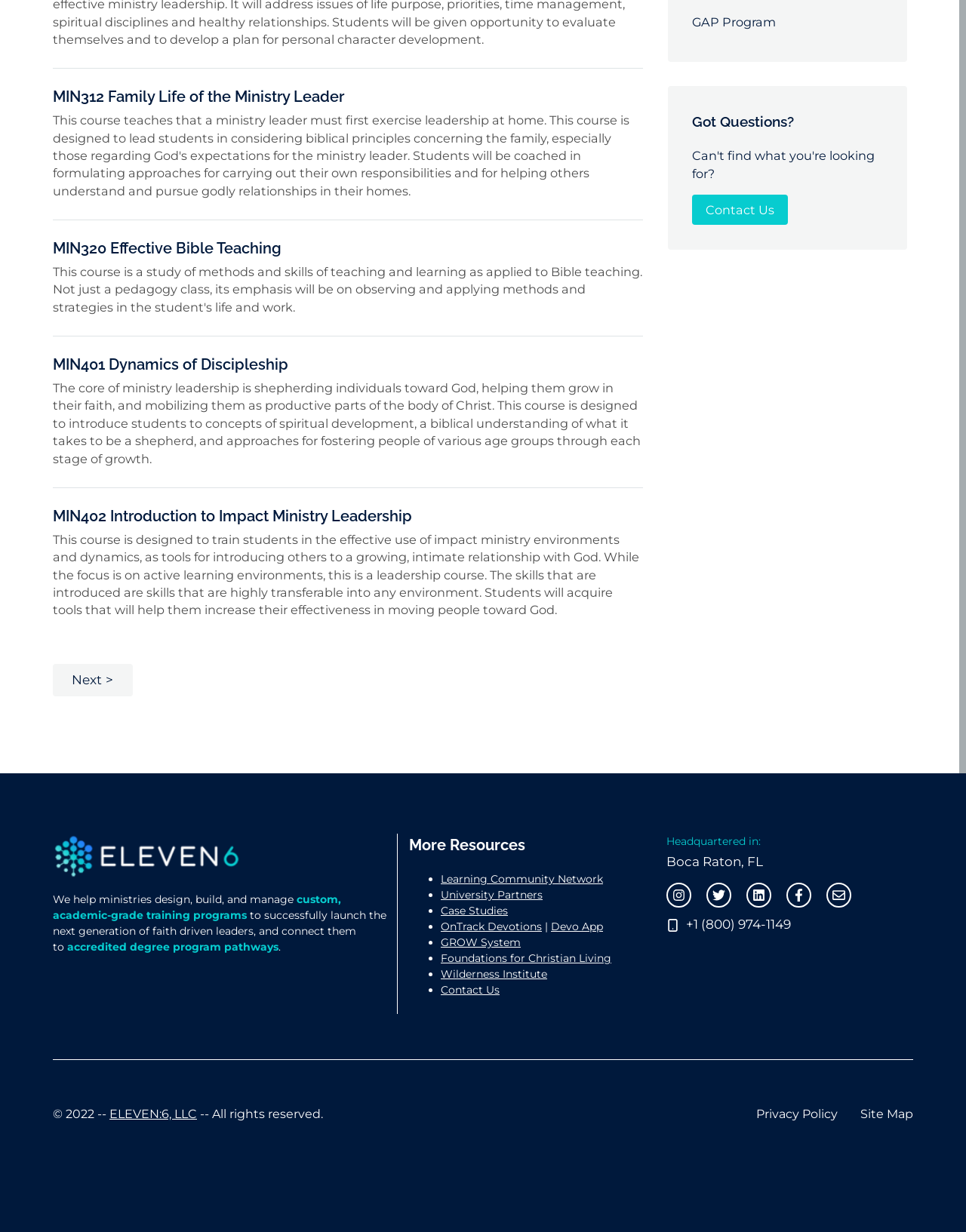Predict the bounding box for the UI component with the following description: "Foundations for Christian Living".

[0.456, 0.772, 0.633, 0.783]